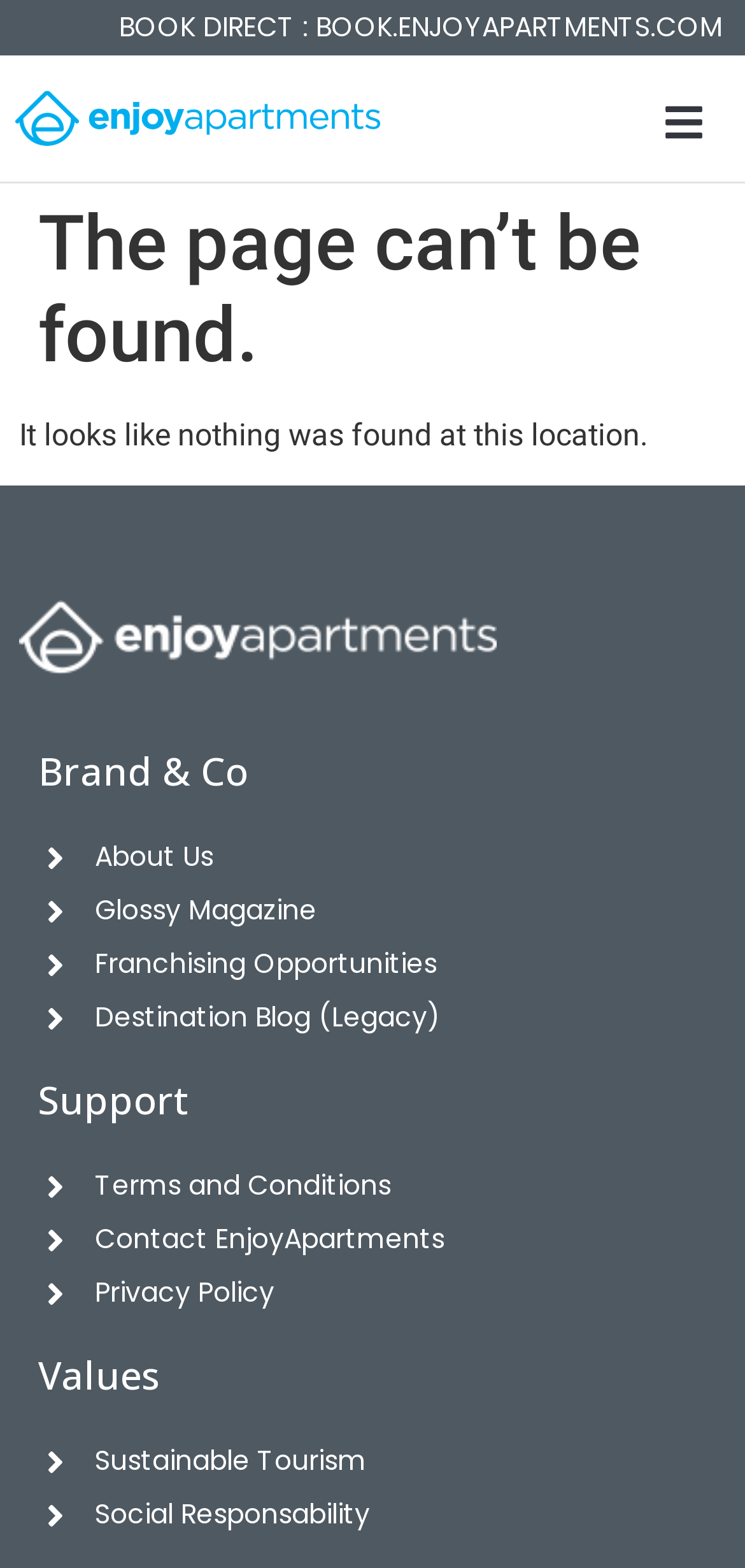How many links are available under the 'Support' section?
Provide a concise answer using a single word or phrase based on the image.

3